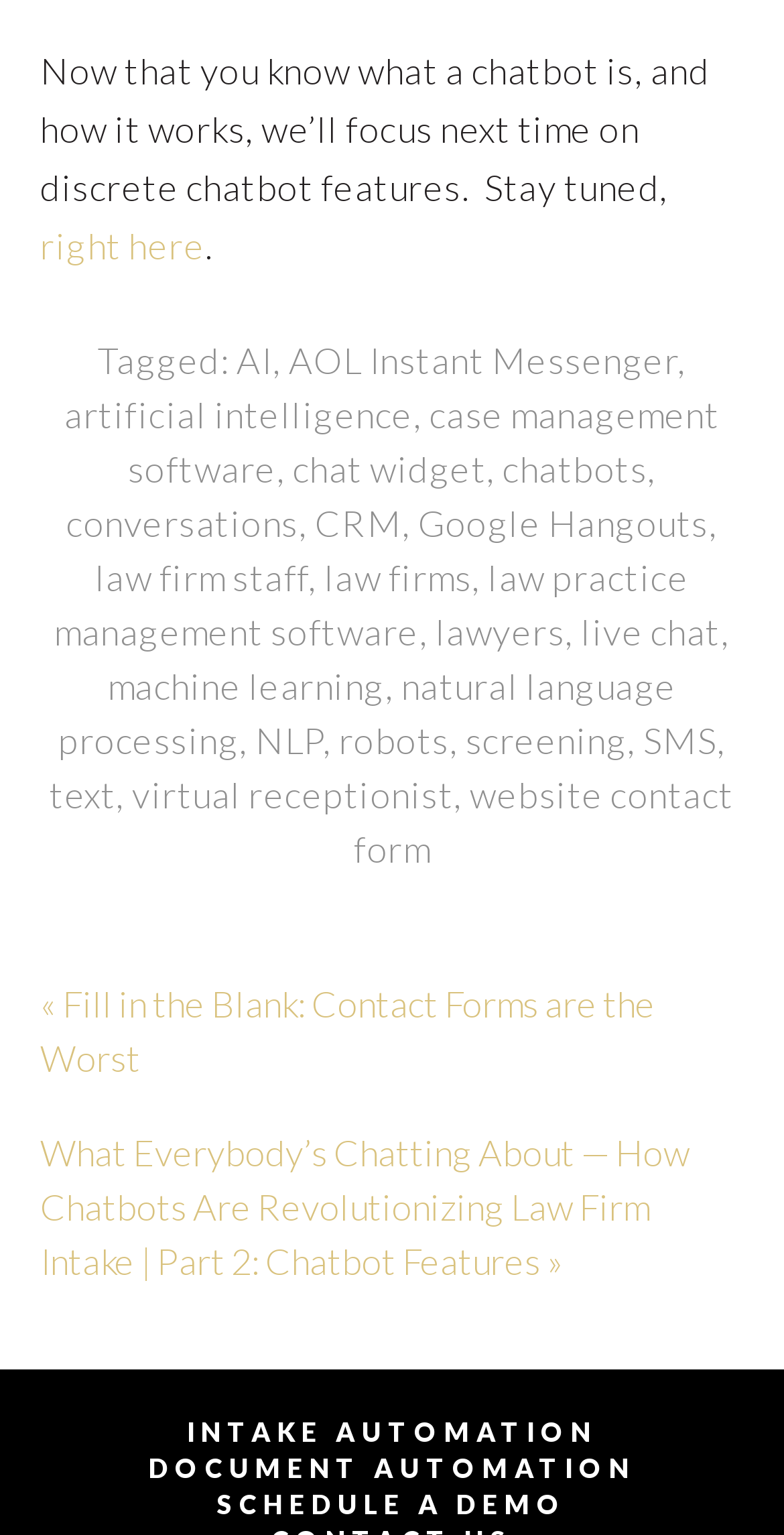What is the purpose of the 'SCHEDULE A DEMO' link?
Kindly give a detailed and elaborate answer to the question.

The 'SCHEDULE A DEMO' link appears to allow users to schedule a demonstration of the law firm intake automation technology discussed on the webpage, likely to learn more about how it can be implemented in their own law firm.